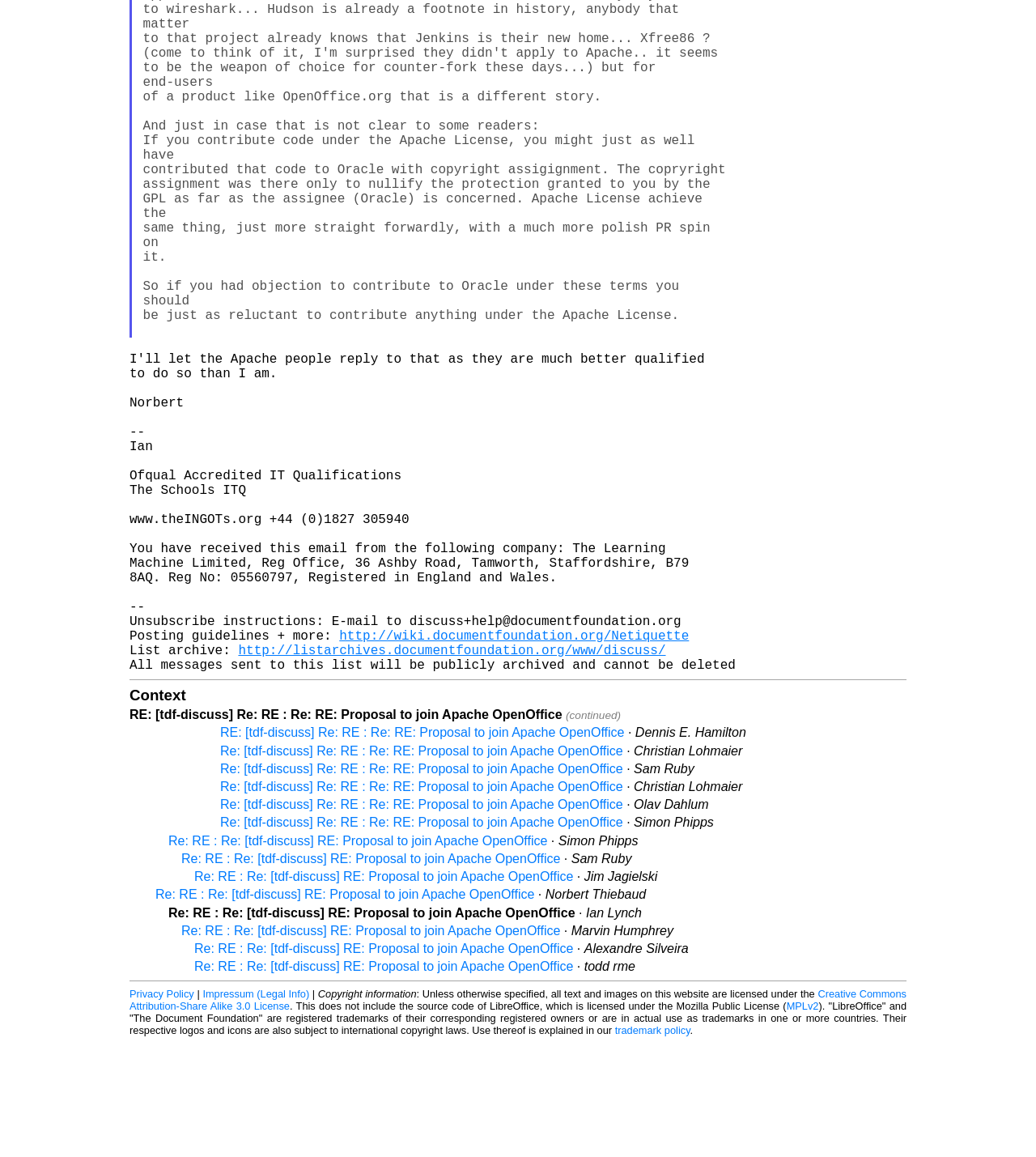Identify the bounding box for the UI element that is described as follows: "trademark policy".

[0.593, 0.984, 0.666, 0.995]